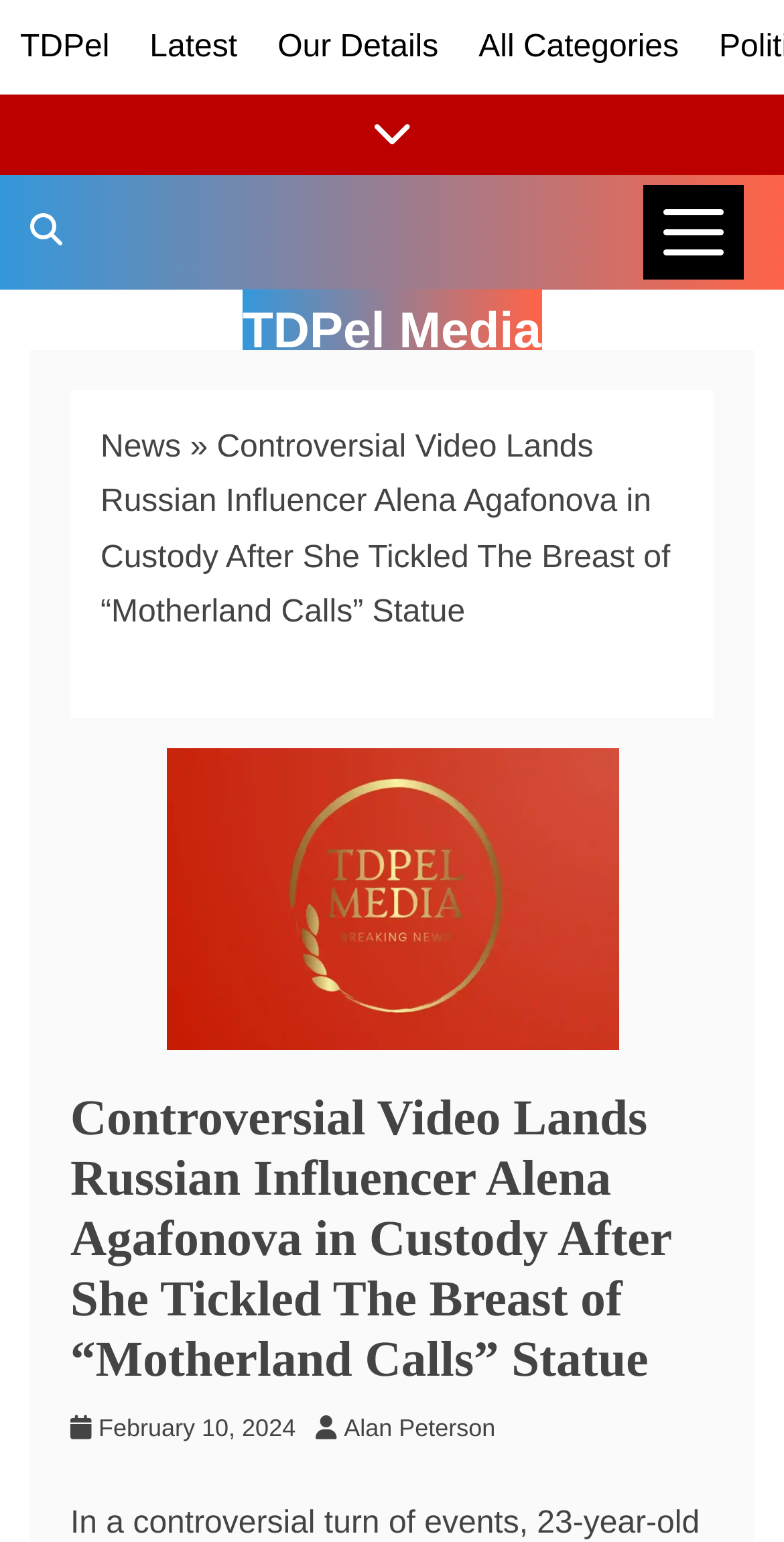How many images are in the article?
Based on the screenshot, provide a one-word or short-phrase response.

1